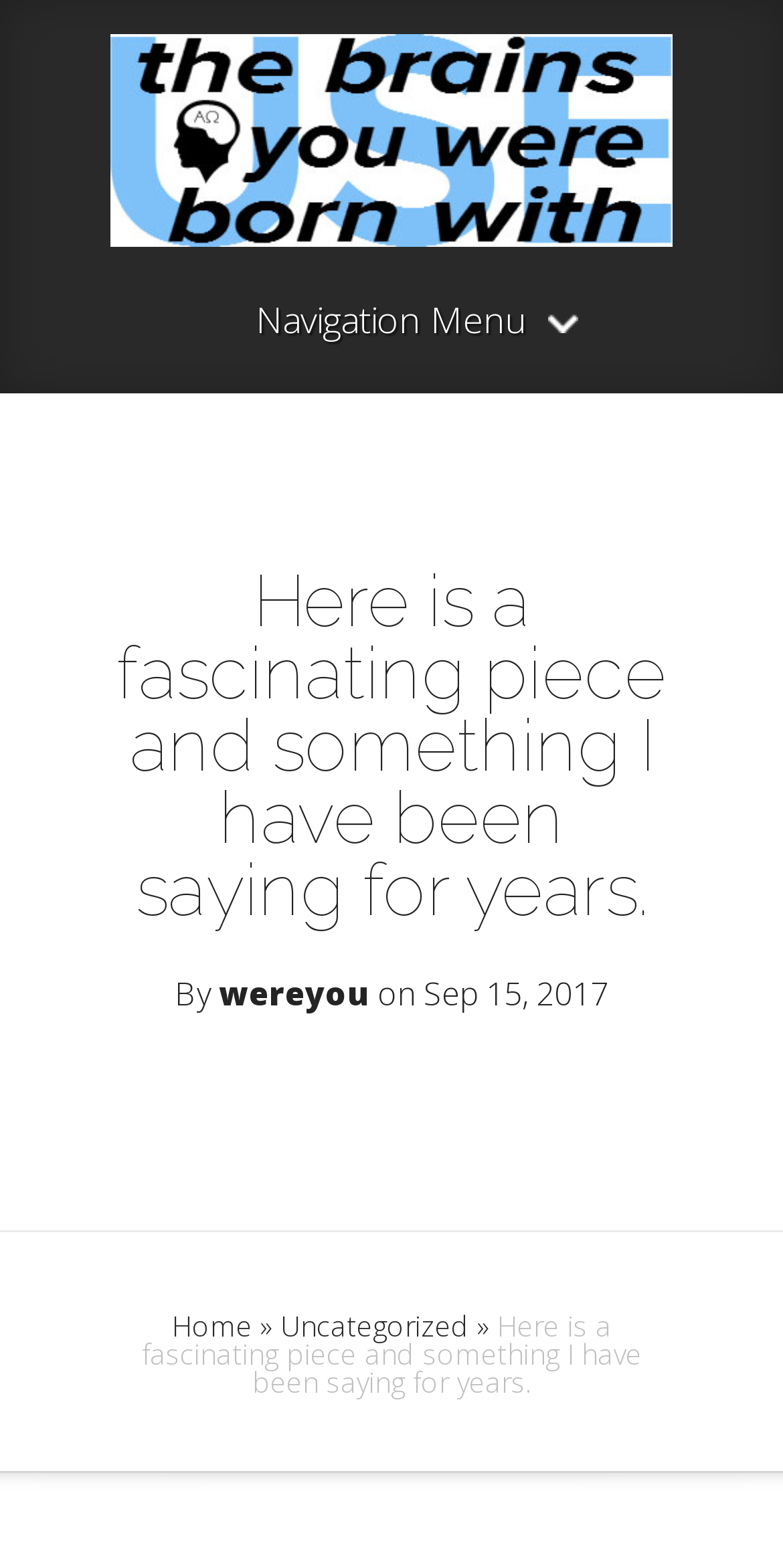Who is the author of the article?
Can you provide an in-depth and detailed response to the question?

I found the author's name by examining the static text element 'By' followed by a link element with the text 'wereyou', which is a common pattern for indicating the author of an article.